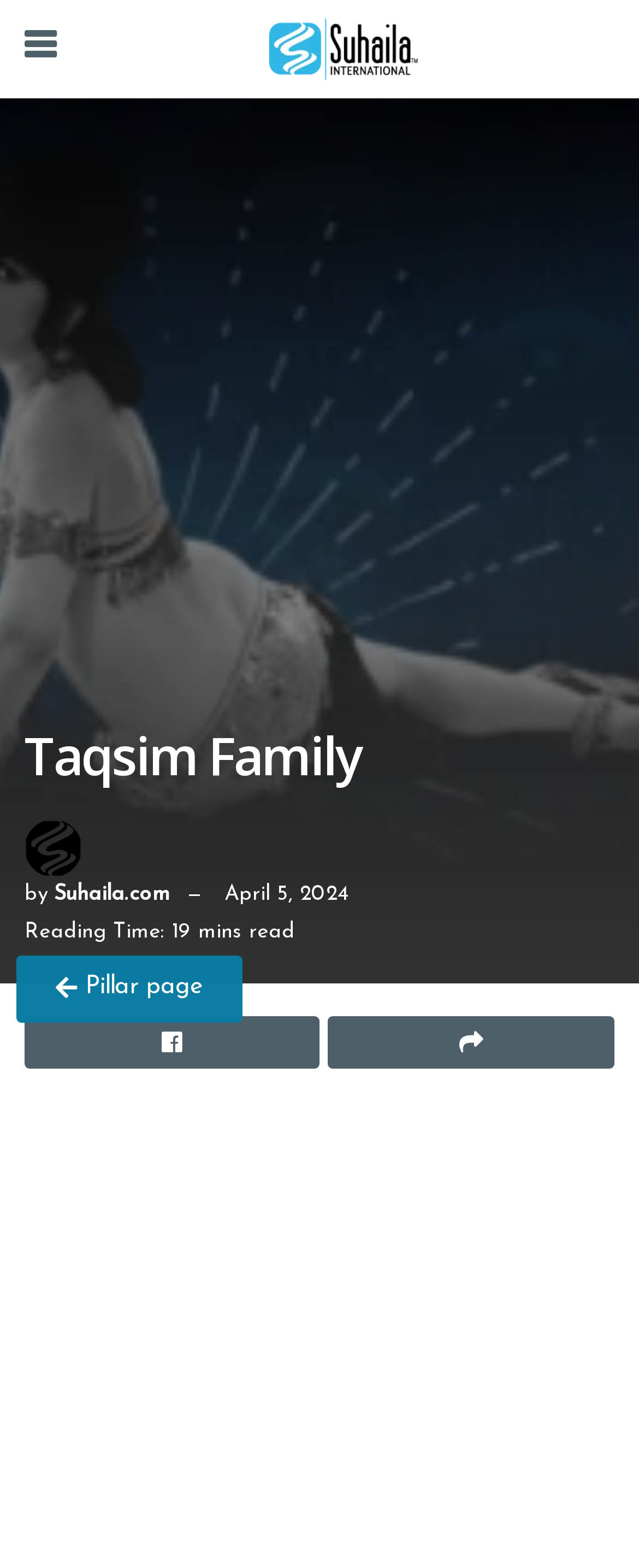Give a short answer to this question using one word or a phrase:
Is there a pillar page on the website?

Yes